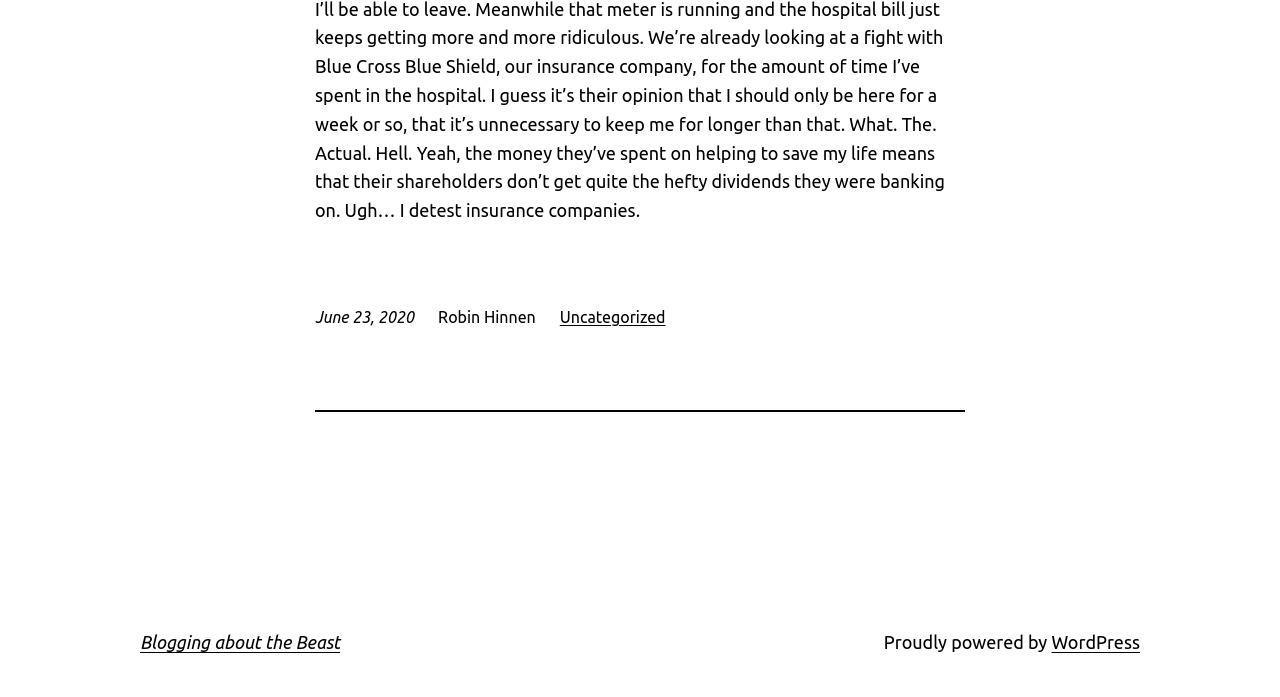Using the given element description, provide the bounding box coordinates (top-left x, top-left y, bottom-right x, bottom-right y) for the corresponding UI element in the screenshot: WordPress

[0.821, 0.907, 0.891, 0.936]